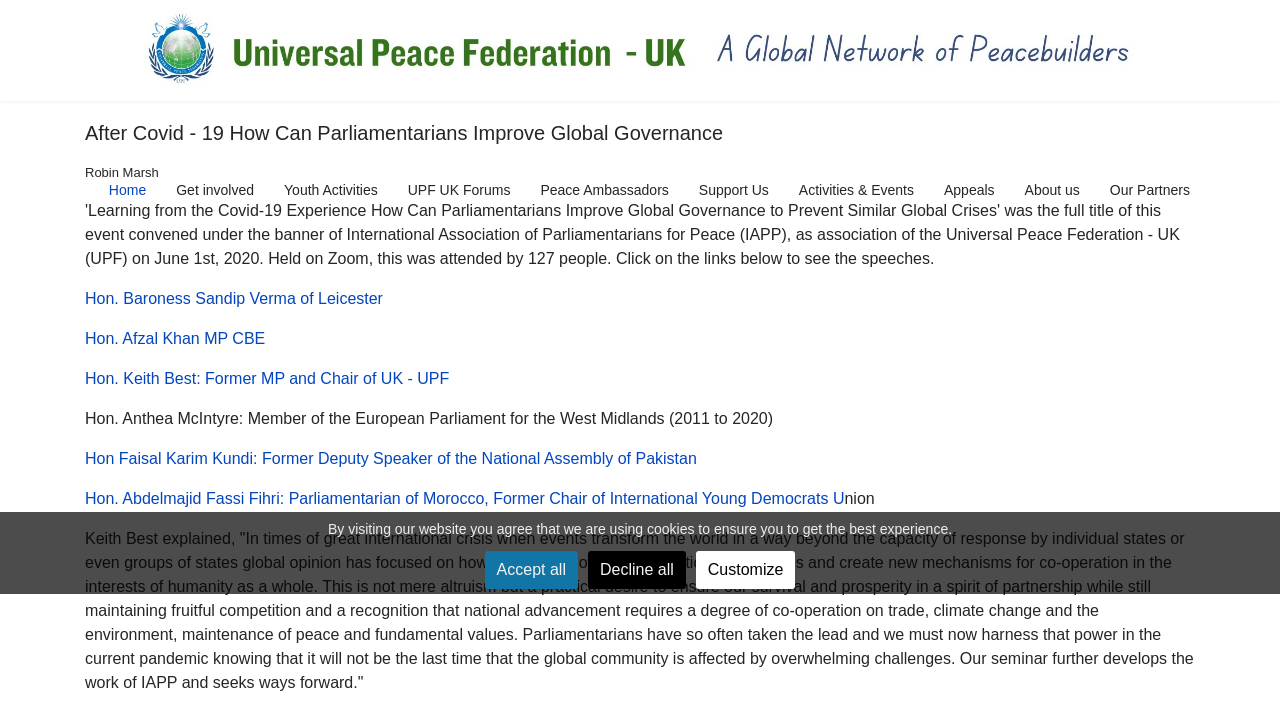How many navigation links are there at the top of the webpage?
Please ensure your answer to the question is detailed and covers all necessary aspects.

There are nine navigation links at the top of the webpage, including Home, Get involved, Youth Activities, UPF UK Forums, Peace Ambassadors, Support Us, Activities & Events, Appeals, and About us.